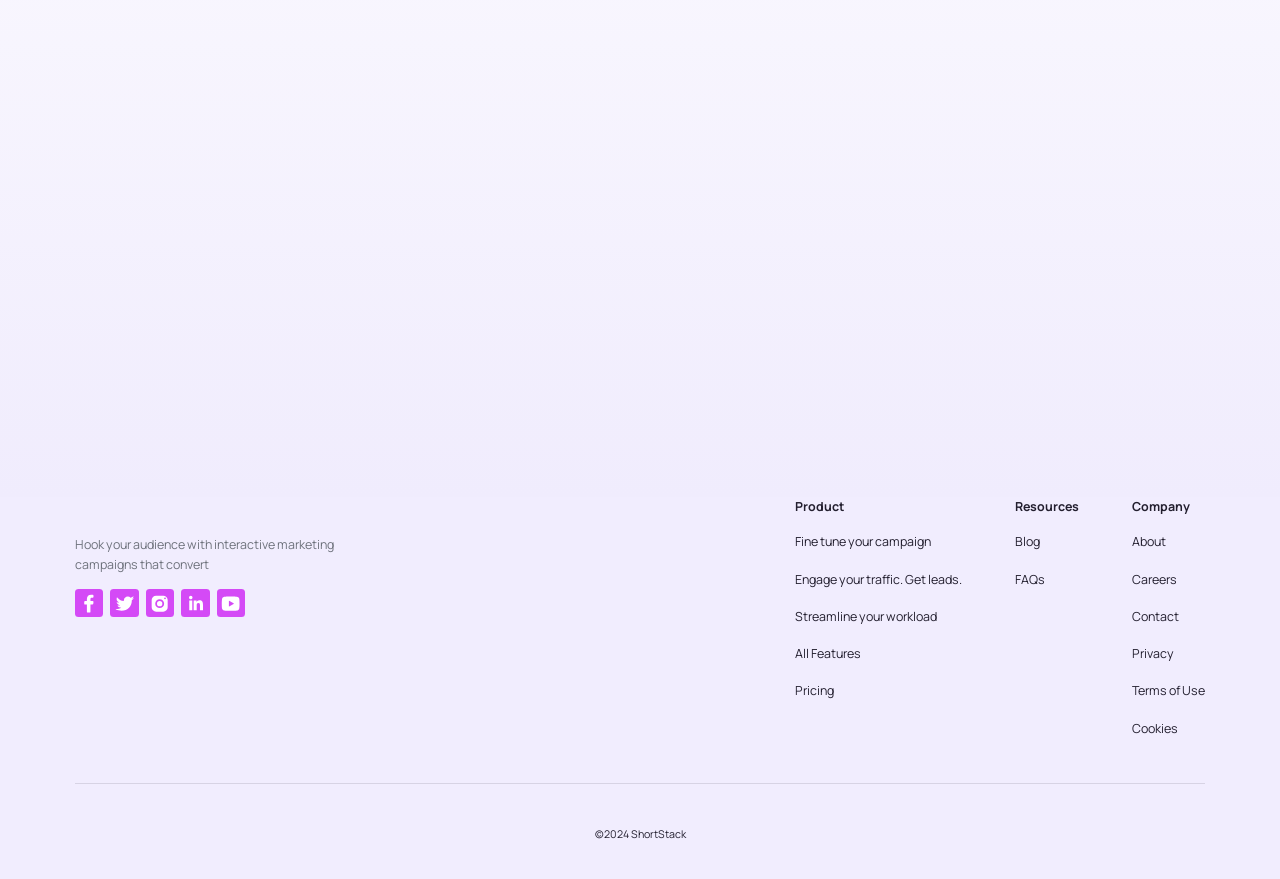Using the format (top-left x, top-left y, bottom-right x, bottom-right y), and given the element description, identify the bounding box coordinates within the screenshot: Engage your traffic. Get leads.

[0.621, 0.646, 0.751, 0.672]